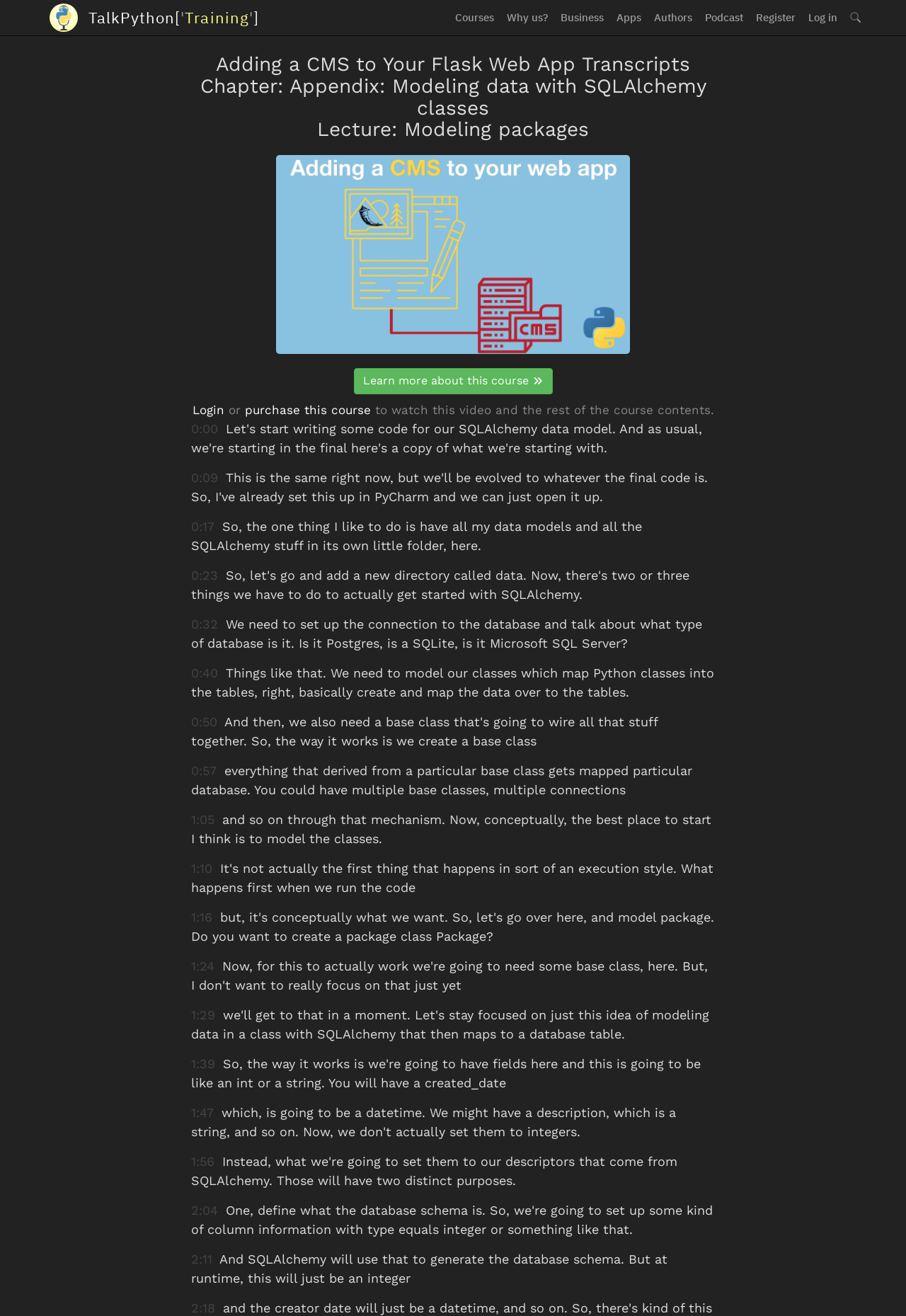Locate the bounding box coordinates of the element I should click to achieve the following instruction: "Learn more about this course".

[0.39, 0.28, 0.61, 0.3]